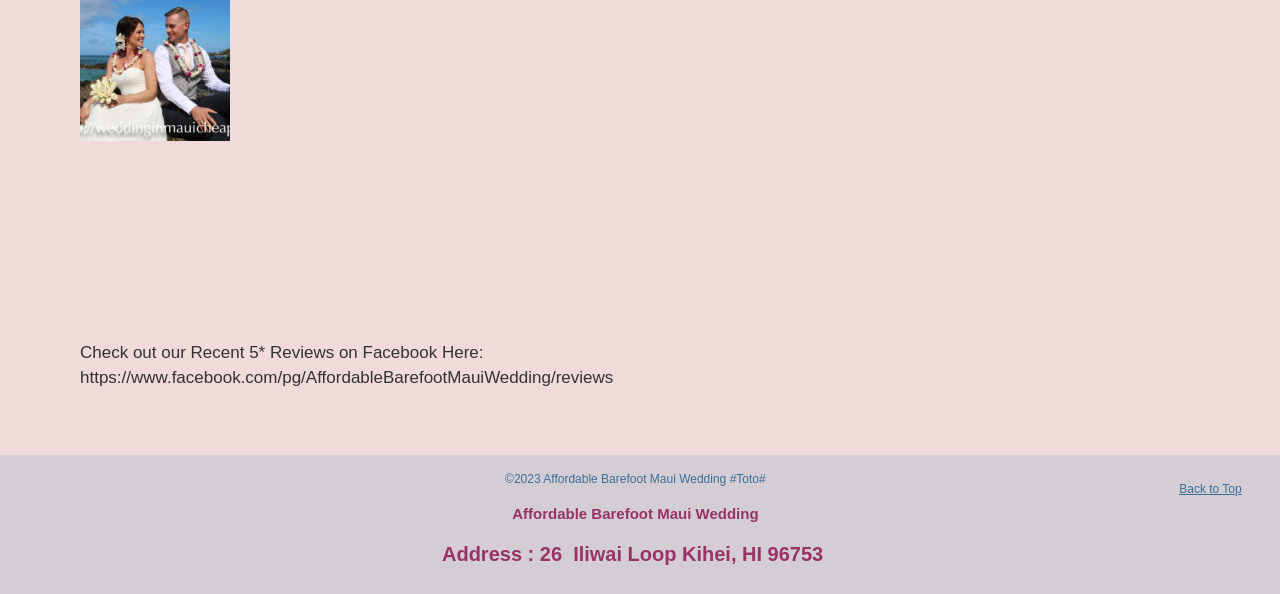Where is the wedding service located?
Using the image, respond with a single word or phrase.

Kihei, HI 96753